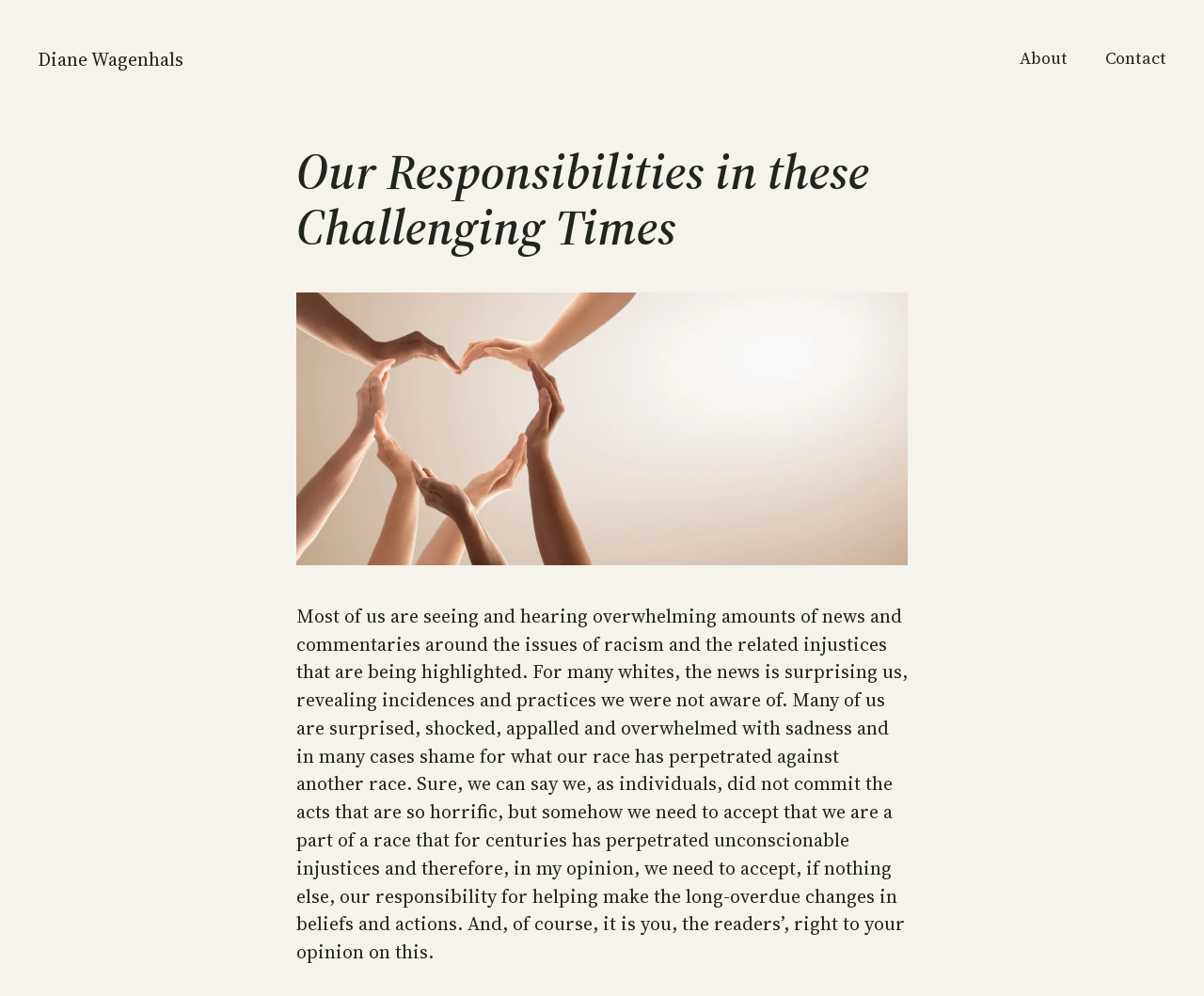Identify the headline of the webpage and generate its text content.

Our Responsibilities in these Challenging Times